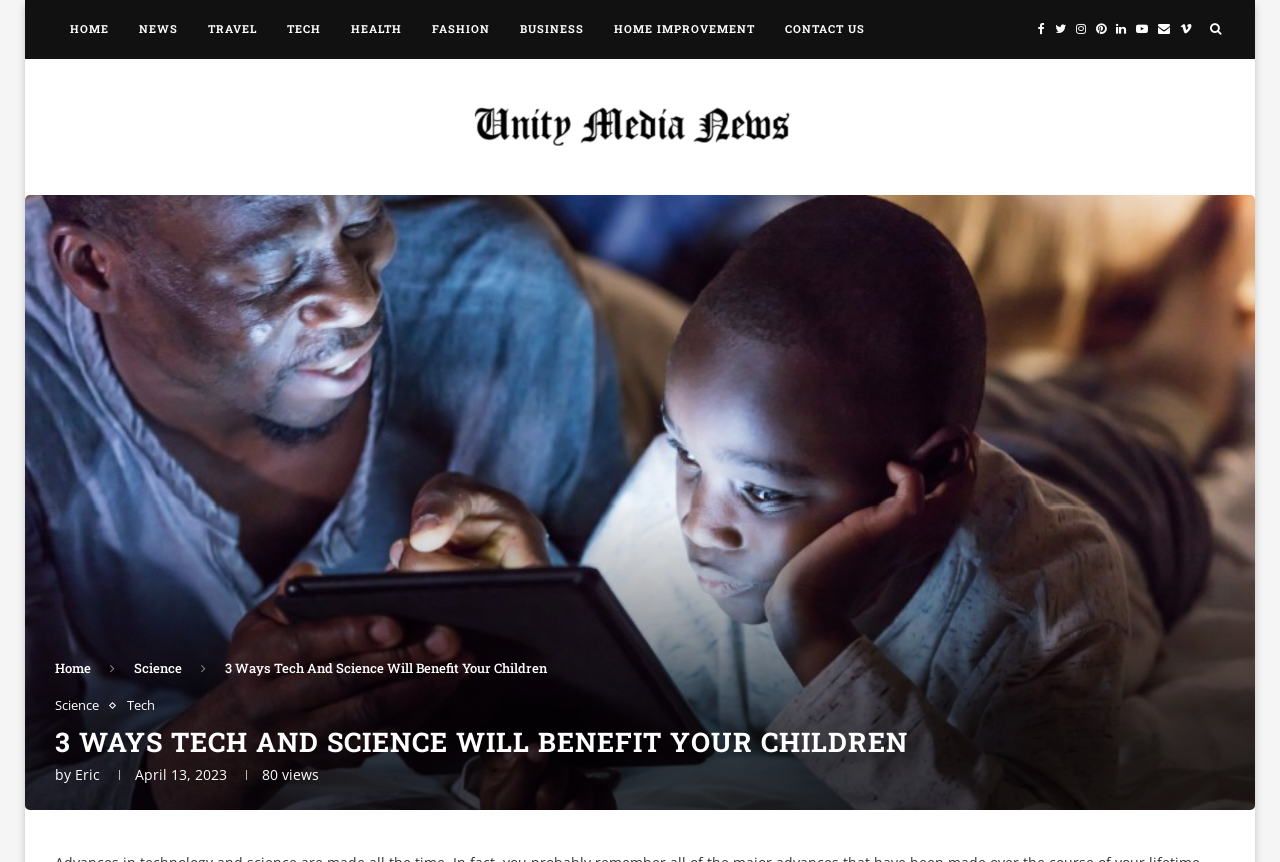Locate the bounding box coordinates of the clickable region to complete the following instruction: "Click on the TECH link."

[0.212, 0.0, 0.262, 0.068]